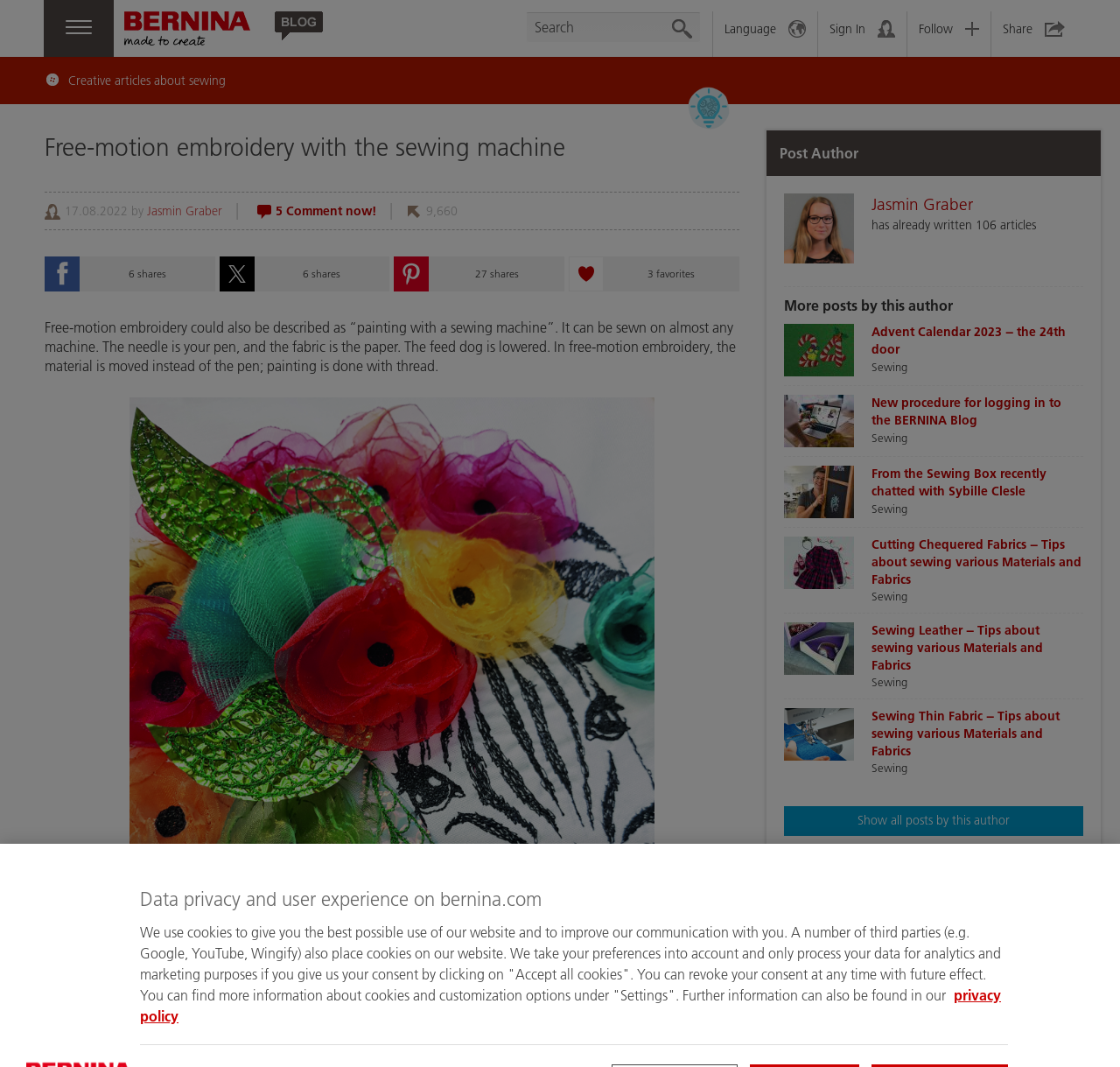Please identify the bounding box coordinates for the region that you need to click to follow this instruction: "Read more about the blog post".

None